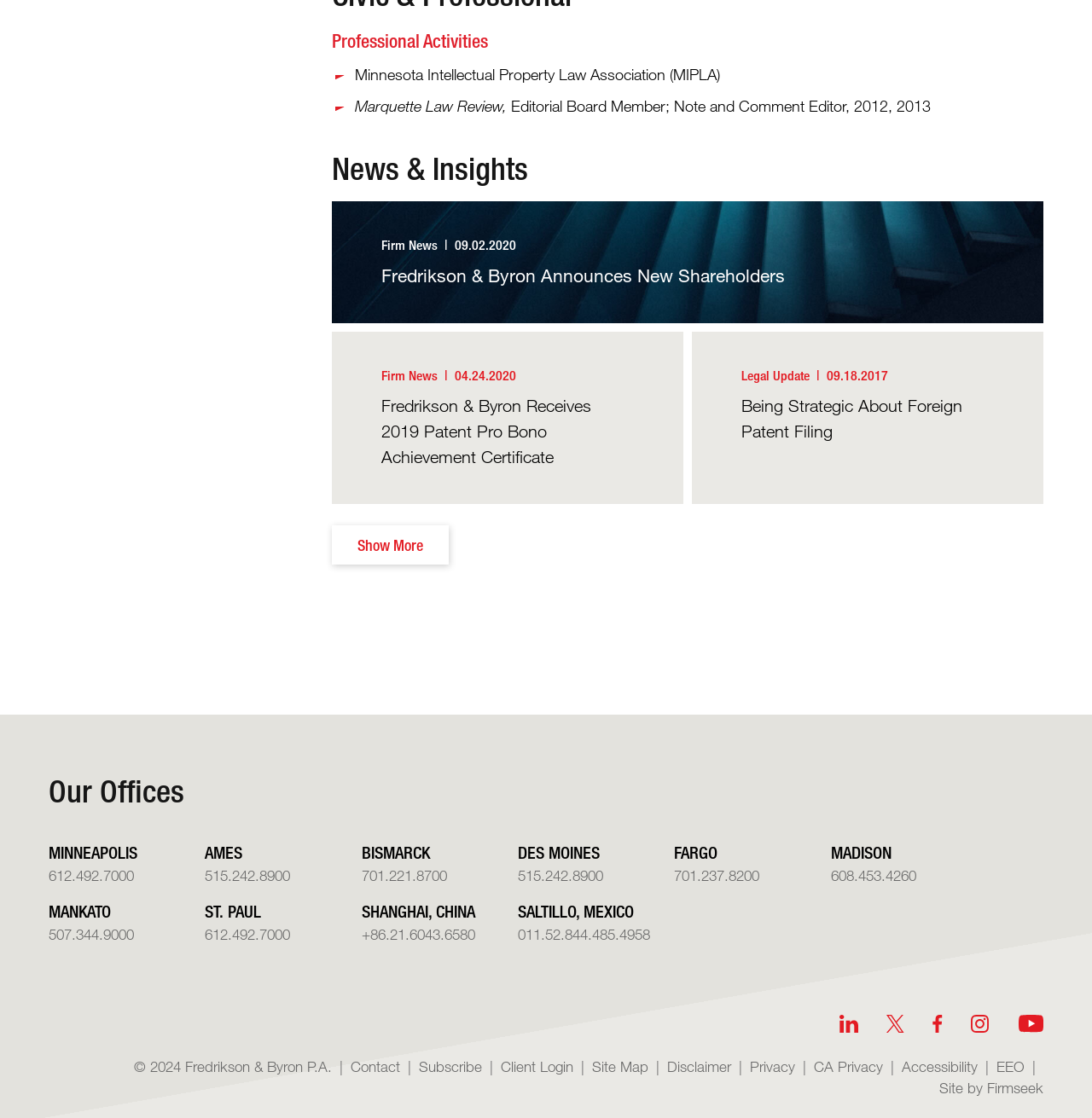Identify the bounding box coordinates for the region to click in order to carry out this instruction: "Click on the 'Show More' button". Provide the coordinates using four float numbers between 0 and 1, formatted as [left, top, right, bottom].

[0.304, 0.47, 0.411, 0.505]